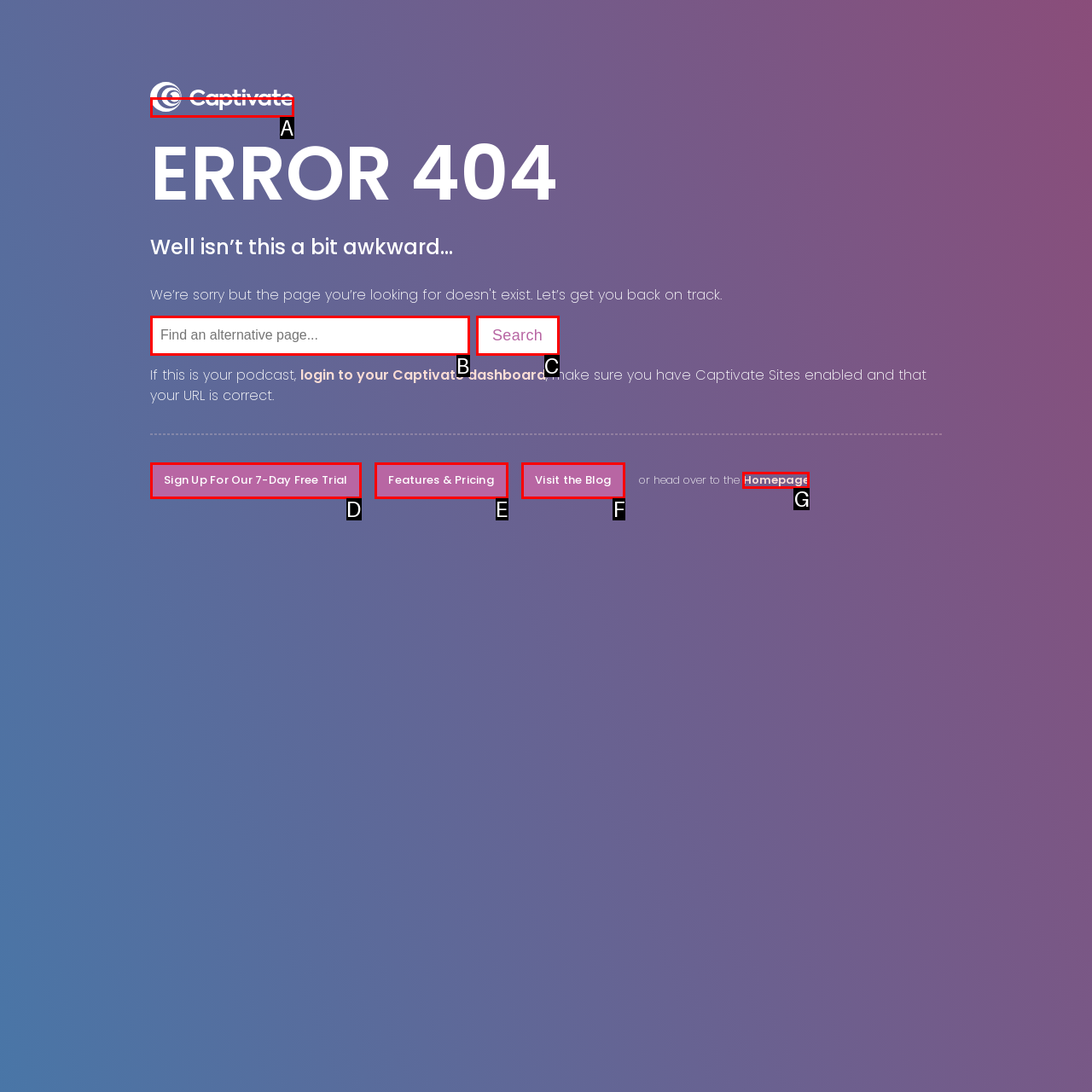Find the option that fits the given description: parent_node: ERROR 404
Answer with the letter representing the correct choice directly.

A